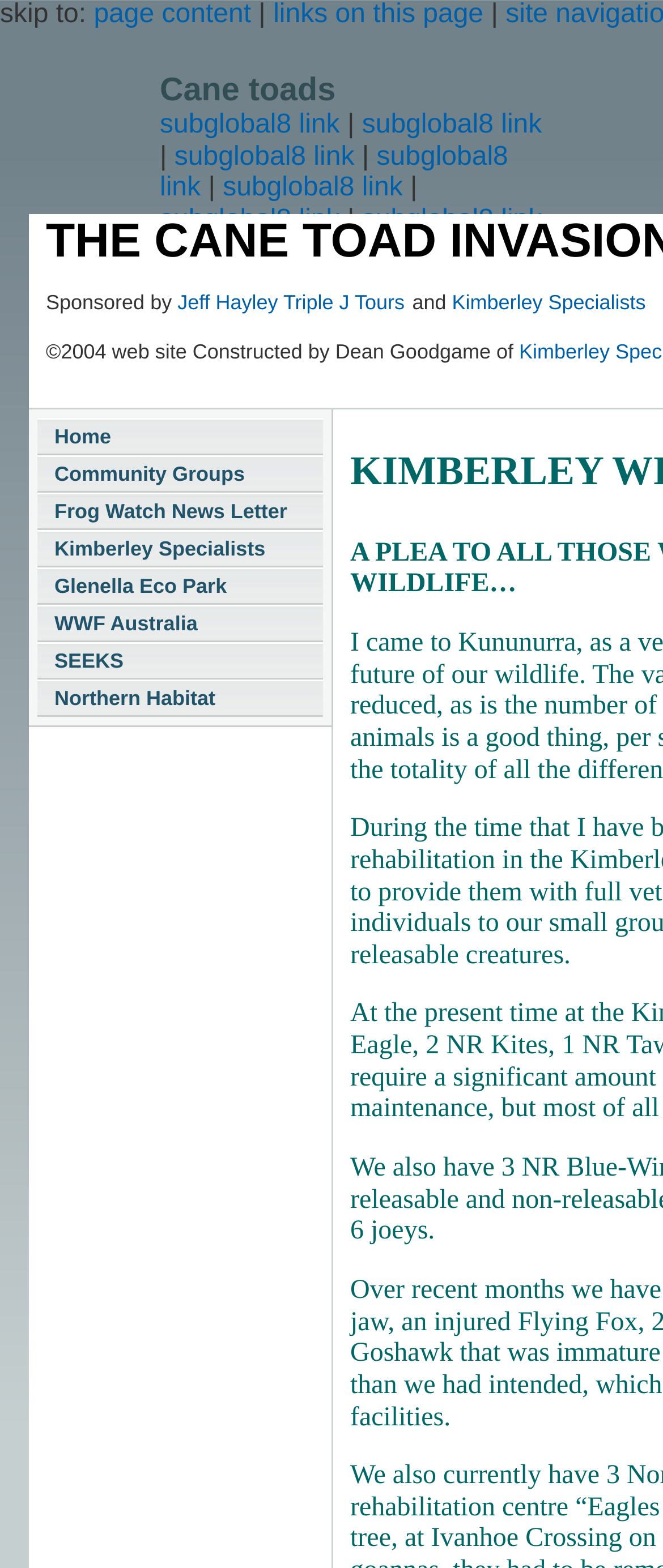Specify the bounding box coordinates of the area that needs to be clicked to achieve the following instruction: "go to Home".

[0.056, 0.266, 0.487, 0.29]